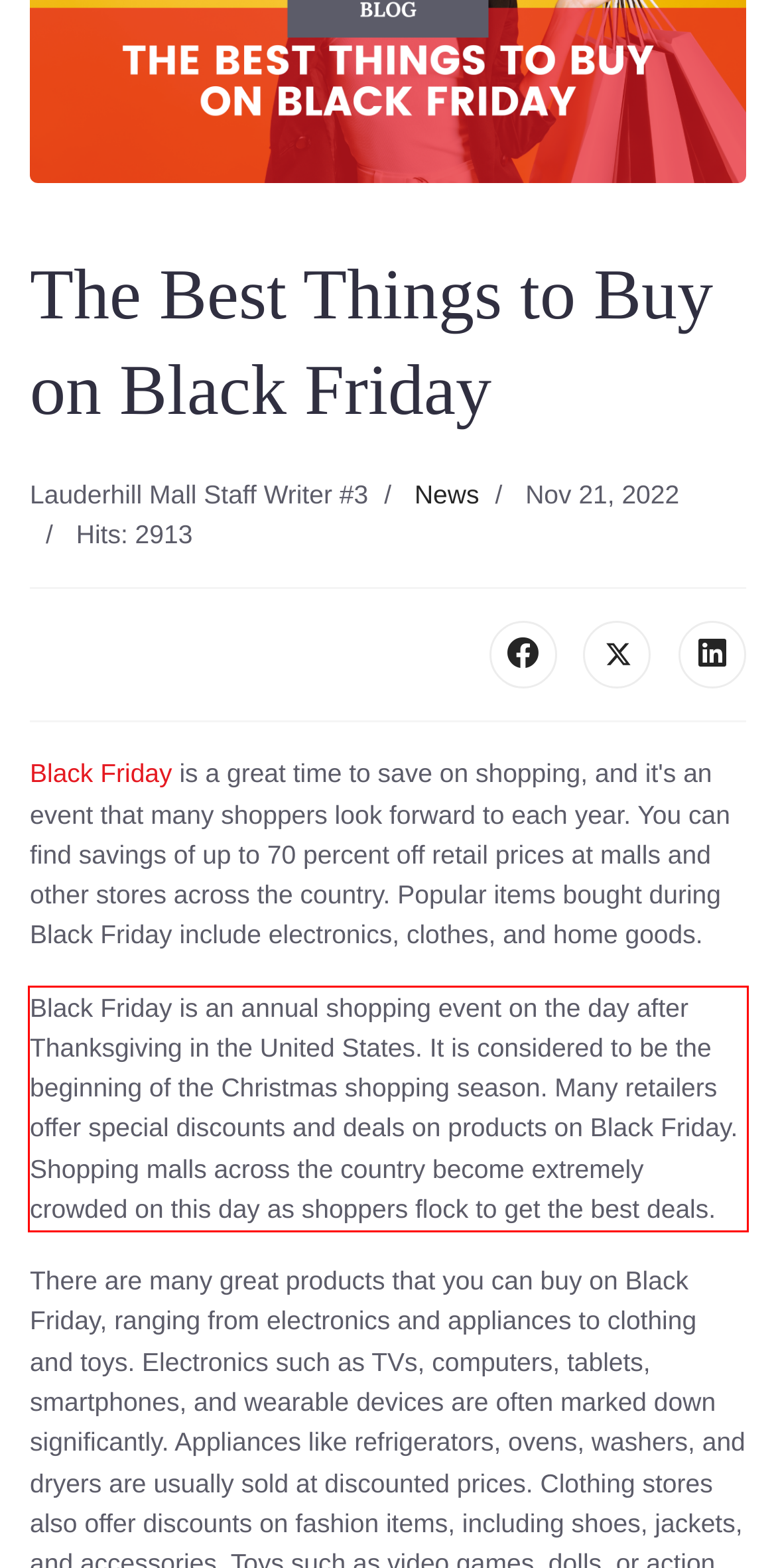Using the provided screenshot of a webpage, recognize and generate the text found within the red rectangle bounding box.

Black Friday is an annual shopping event on the day after Thanksgiving in the United States. It is considered to be the beginning of the Christmas shopping season. Many retailers offer special discounts and deals on products on Black Friday. Shopping malls across the country become extremely crowded on this day as shoppers flock to get the best deals.